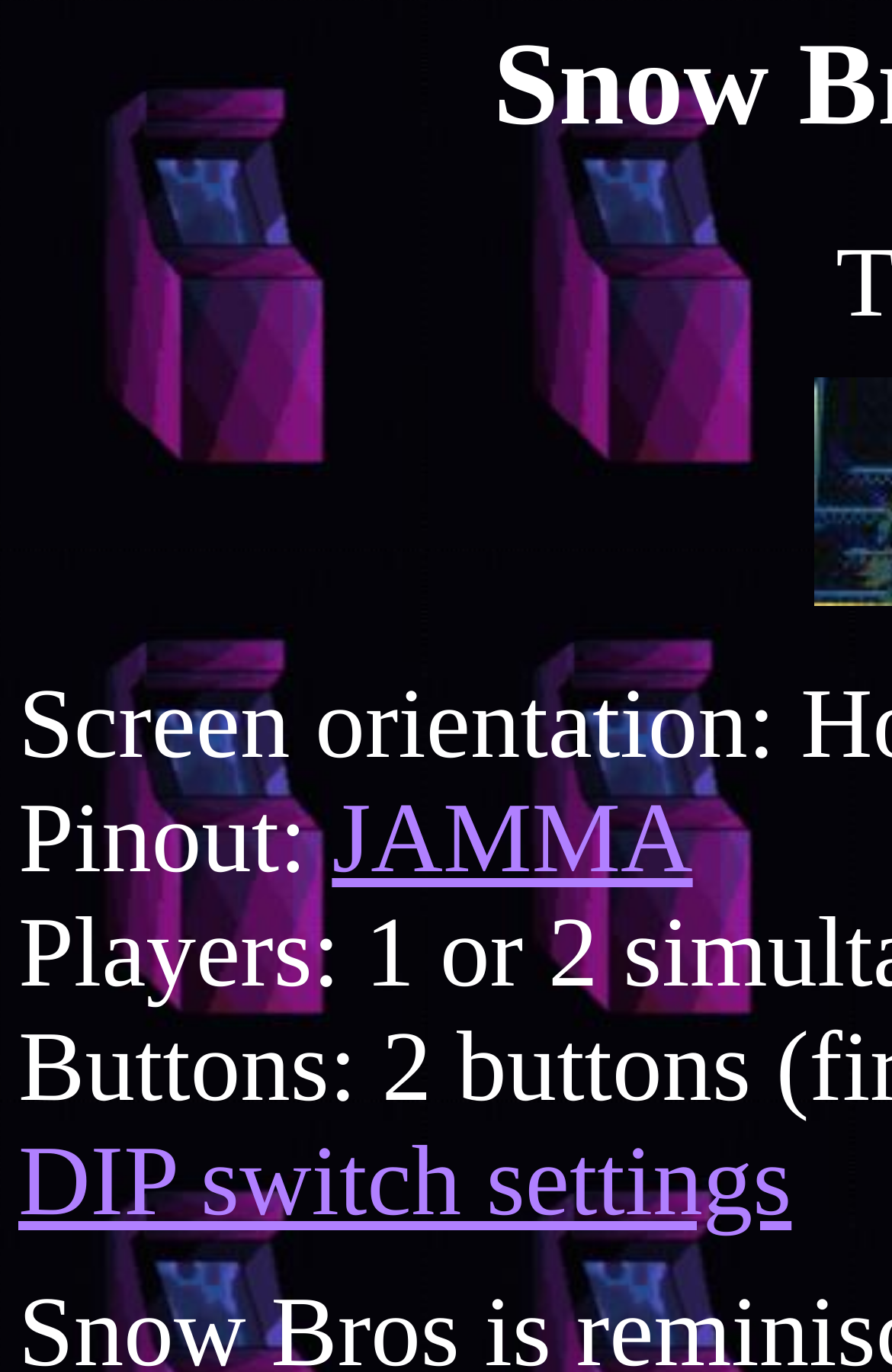Identify and extract the main heading from the webpage.

Snow Bros - Nick & Tom